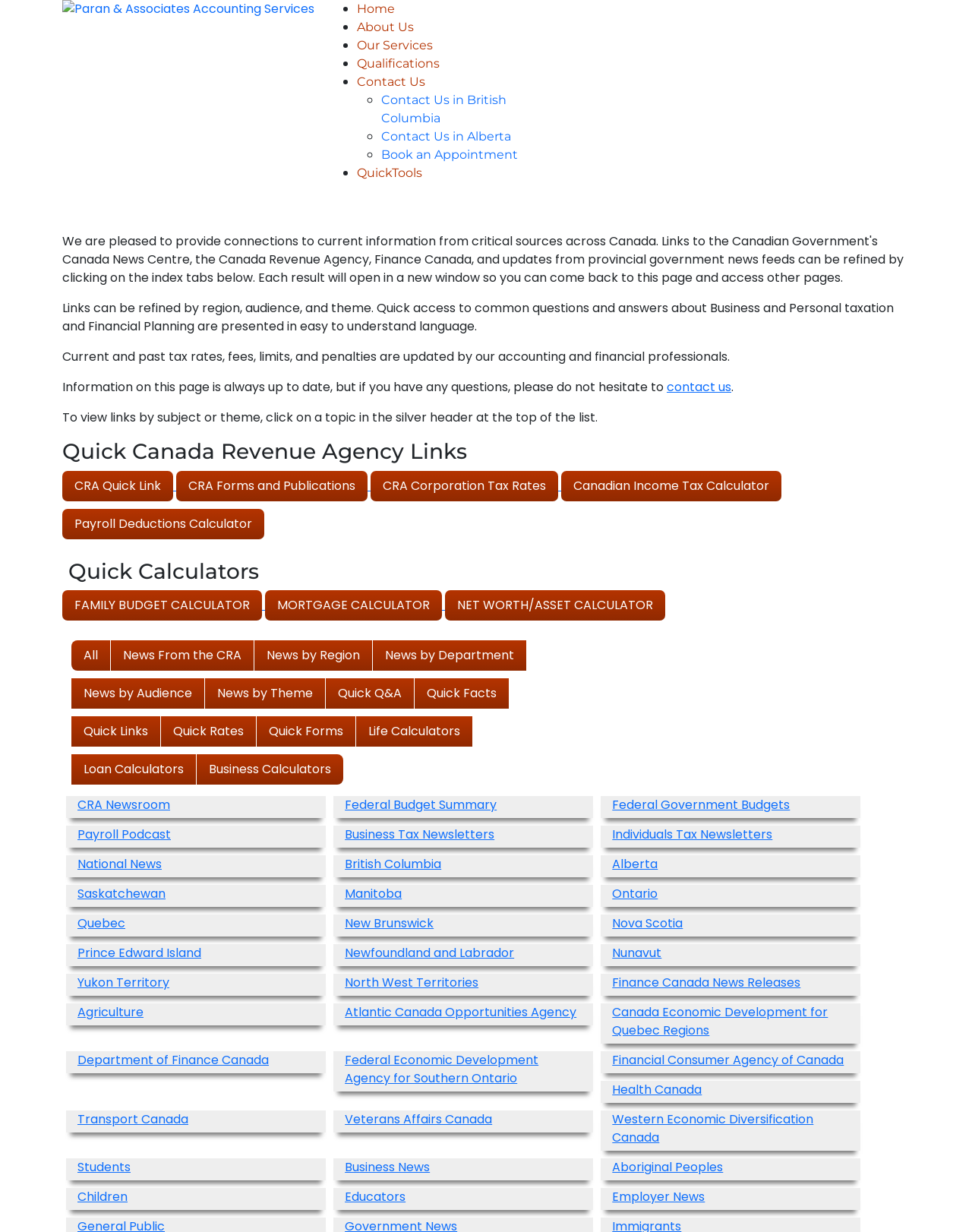What is the name of the accounting firm?
Provide an in-depth answer to the question, covering all aspects.

The name of the accounting firm can be found in the top-left corner of the webpage, where it says 'Paran & Associates Accounting Services'.